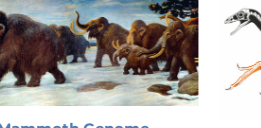Please provide a short answer using a single word or phrase for the question:
What is the significance of the woolly mammoths in the context of the article?

Understanding evolutionary biology